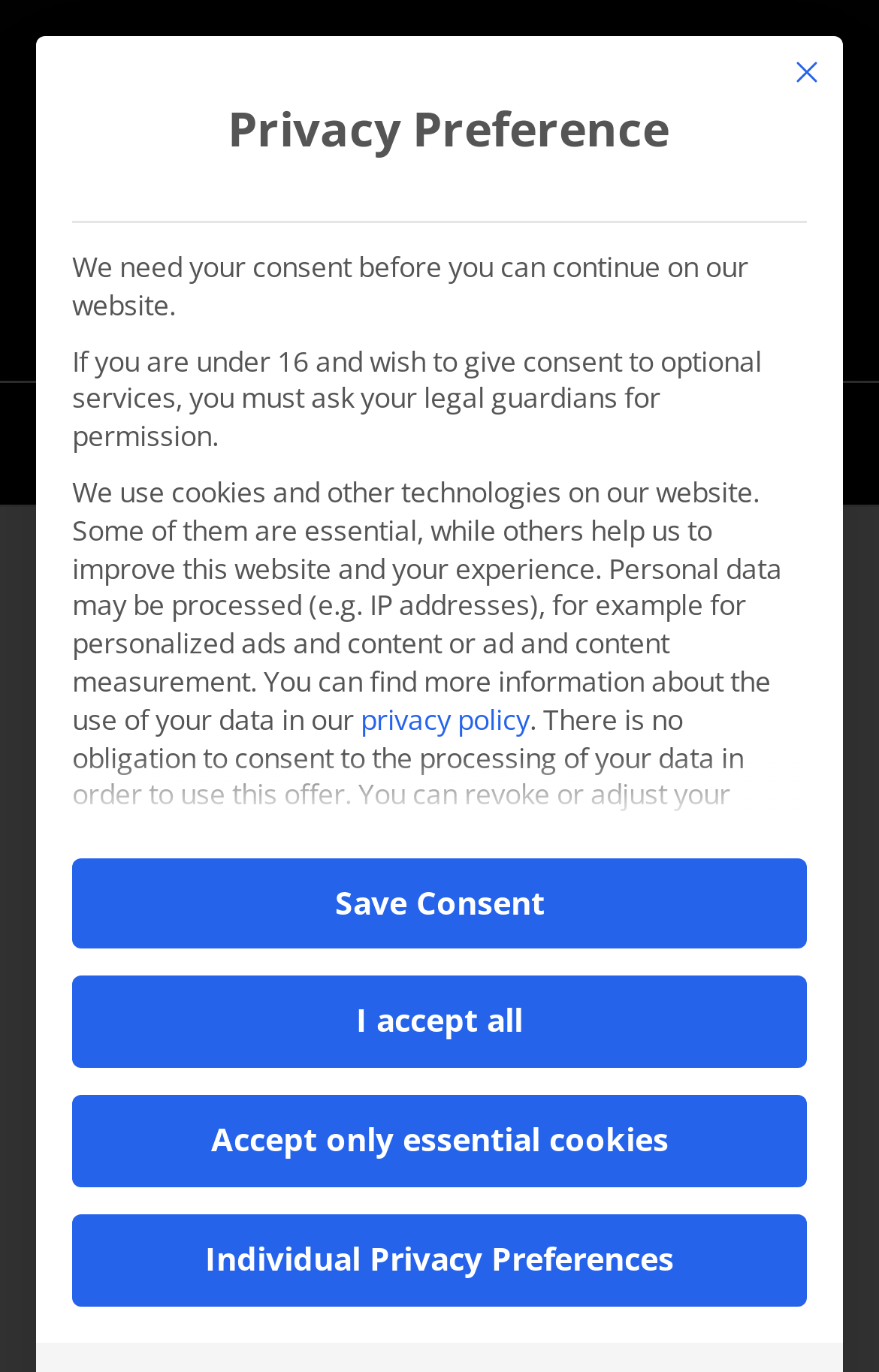Based on the image, please elaborate on the answer to the following question:
What is the purpose of the 'Close' button?

The 'Close' button is located at the top right corner of the privacy preference section, and its purpose is to close the privacy preference section, which is indicated by the button element with the text 'Close'.